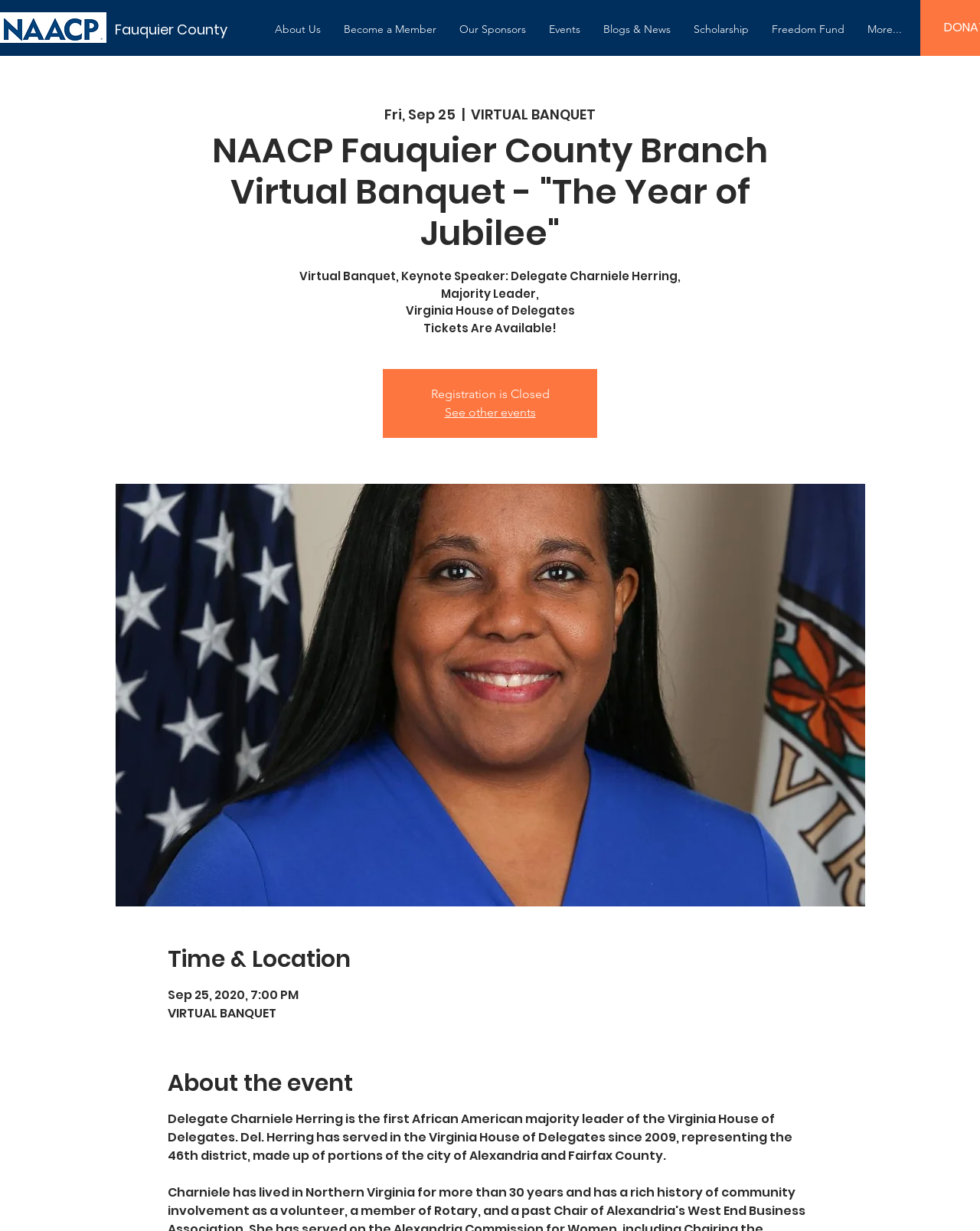Determine the bounding box coordinates of the clickable element necessary to fulfill the instruction: "View 'Events'". Provide the coordinates as four float numbers within the 0 to 1 range, i.e., [left, top, right, bottom].

[0.548, 0.007, 0.604, 0.041]